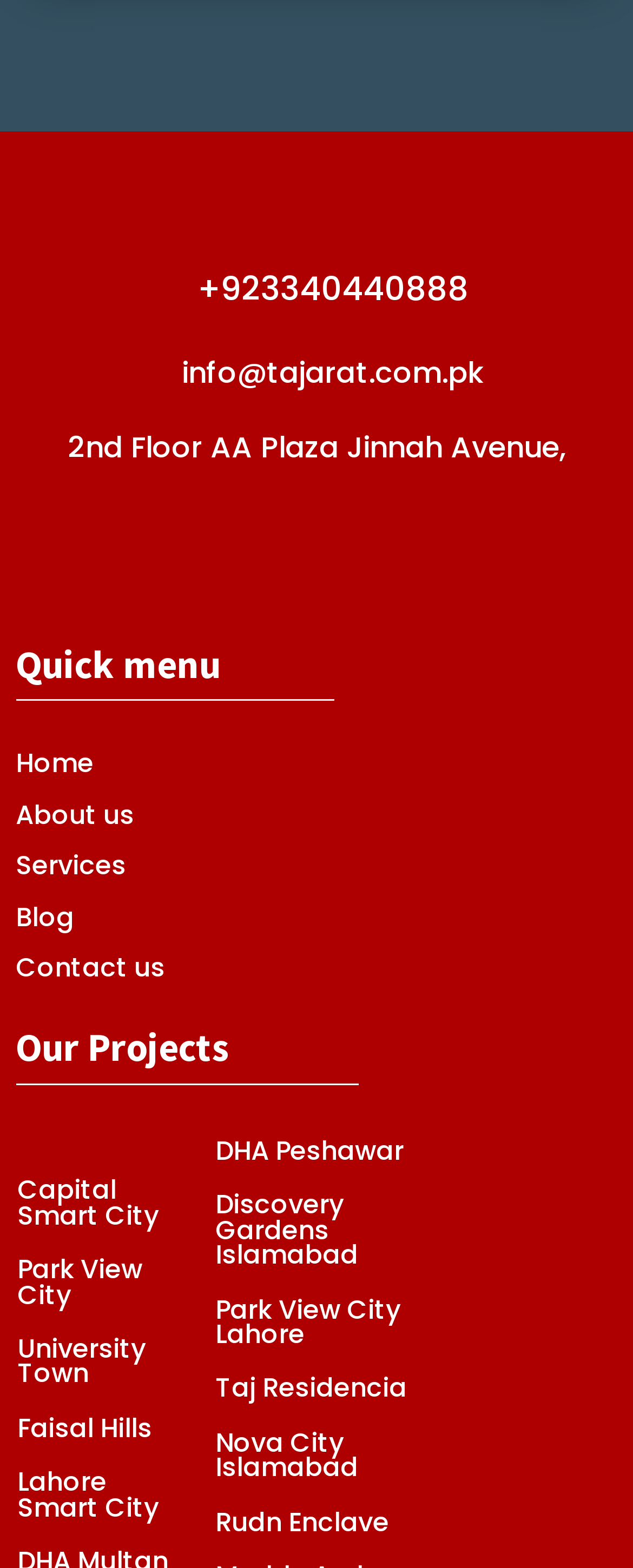Determine the bounding box for the HTML element described here: "SocialSidekick". The coordinates should be given as [left, top, right, bottom] with each number being a float between 0 and 1.

None